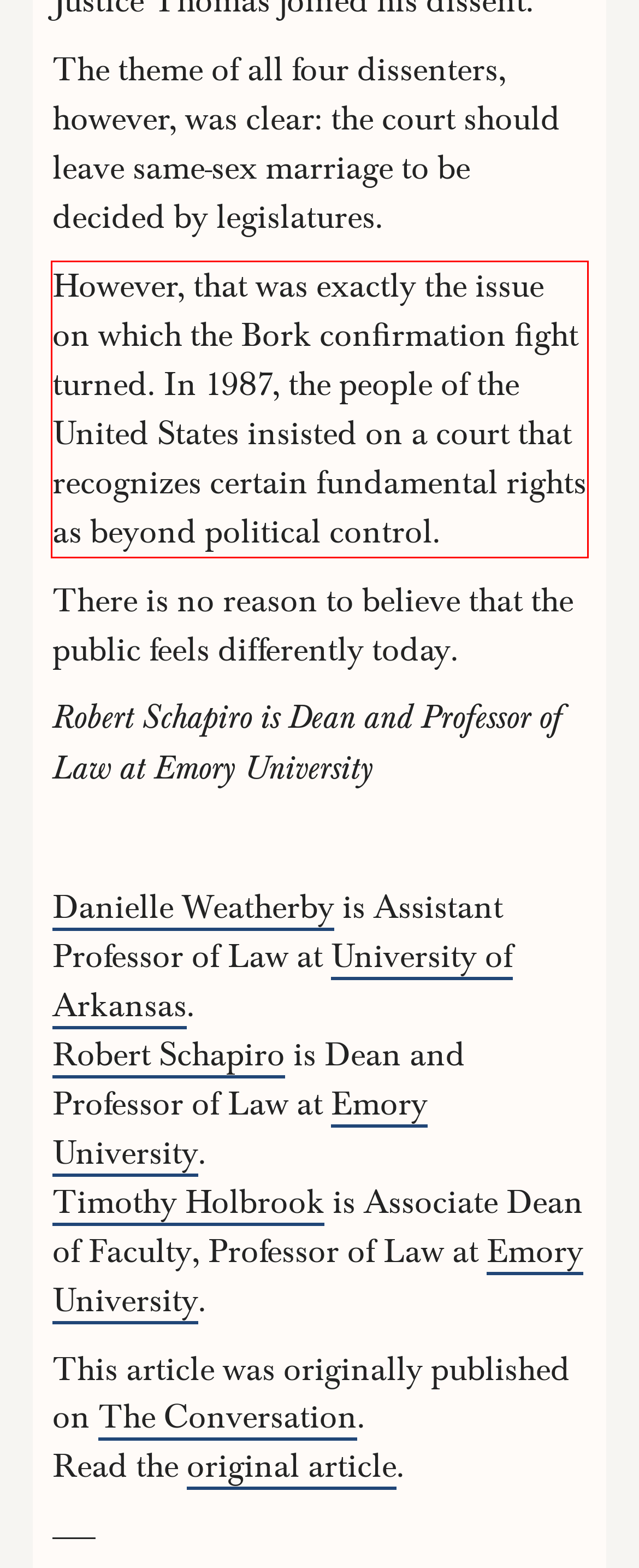Look at the provided screenshot of the webpage and perform OCR on the text within the red bounding box.

However, that was exactly the issue on which the Bork confirmation fight turned. In 1987, the people of the United States insisted on a court that recognizes certain fundamental rights as beyond political control.